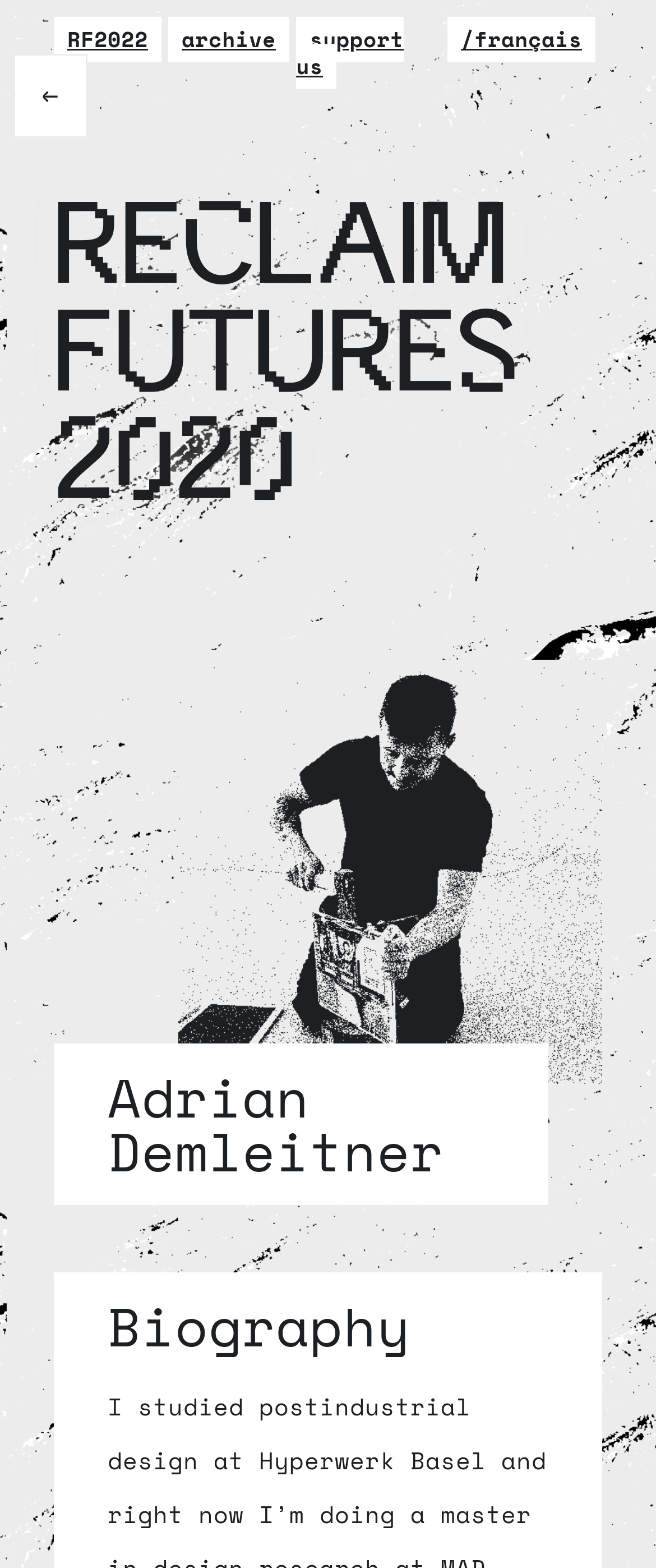Locate the bounding box coordinates of the element that should be clicked to execute the following instruction: "visit archive".

[0.256, 0.011, 0.441, 0.04]